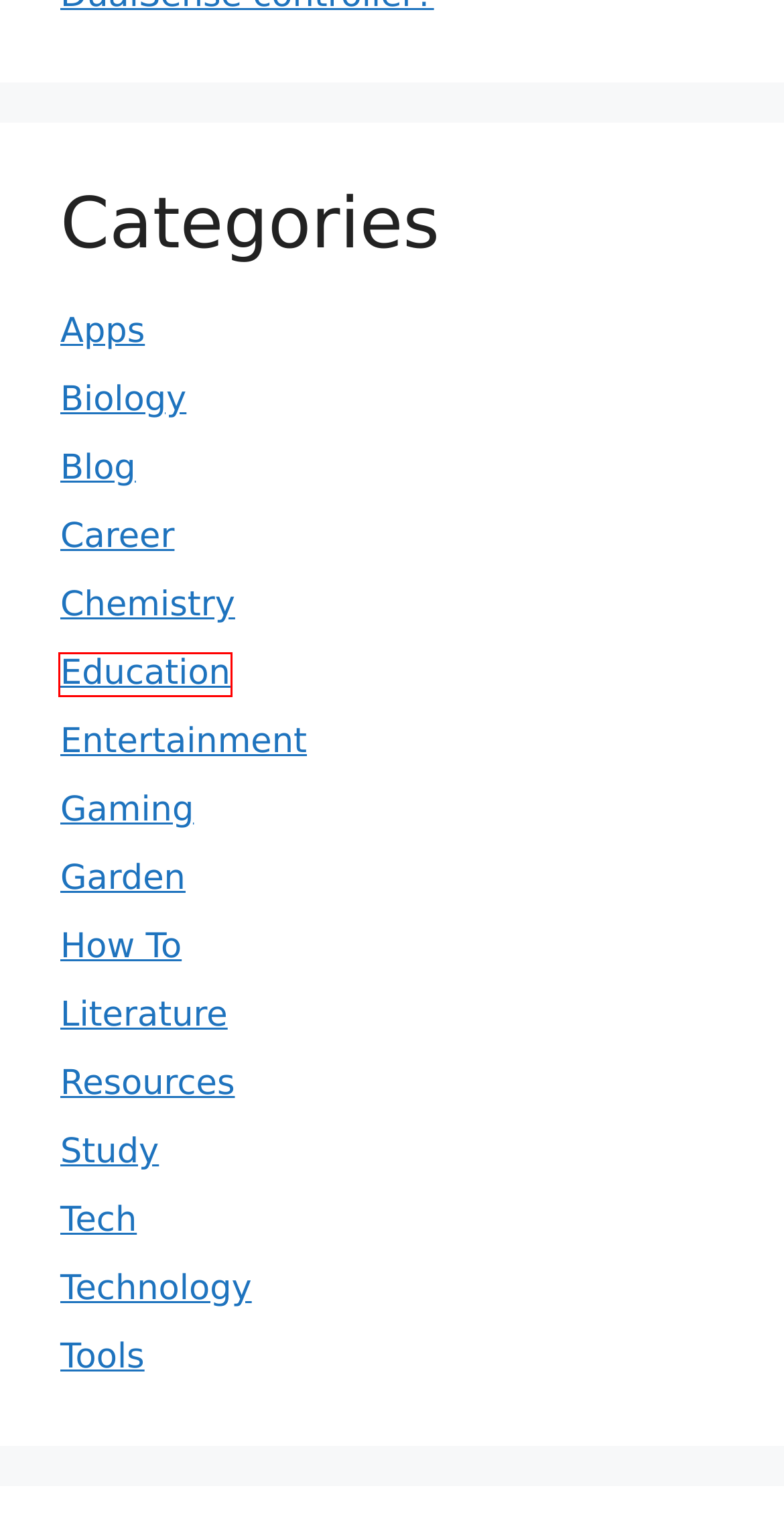You are looking at a webpage screenshot with a red bounding box around an element. Pick the description that best matches the new webpage after interacting with the element in the red bounding box. The possible descriptions are:
A. Gaming
B. Tech
C. Learn Genius Mind - Learn and Unleash Your Genius Mind
D. Biology
E. Career
F. Education
G. Blog
H. Entertainment

F